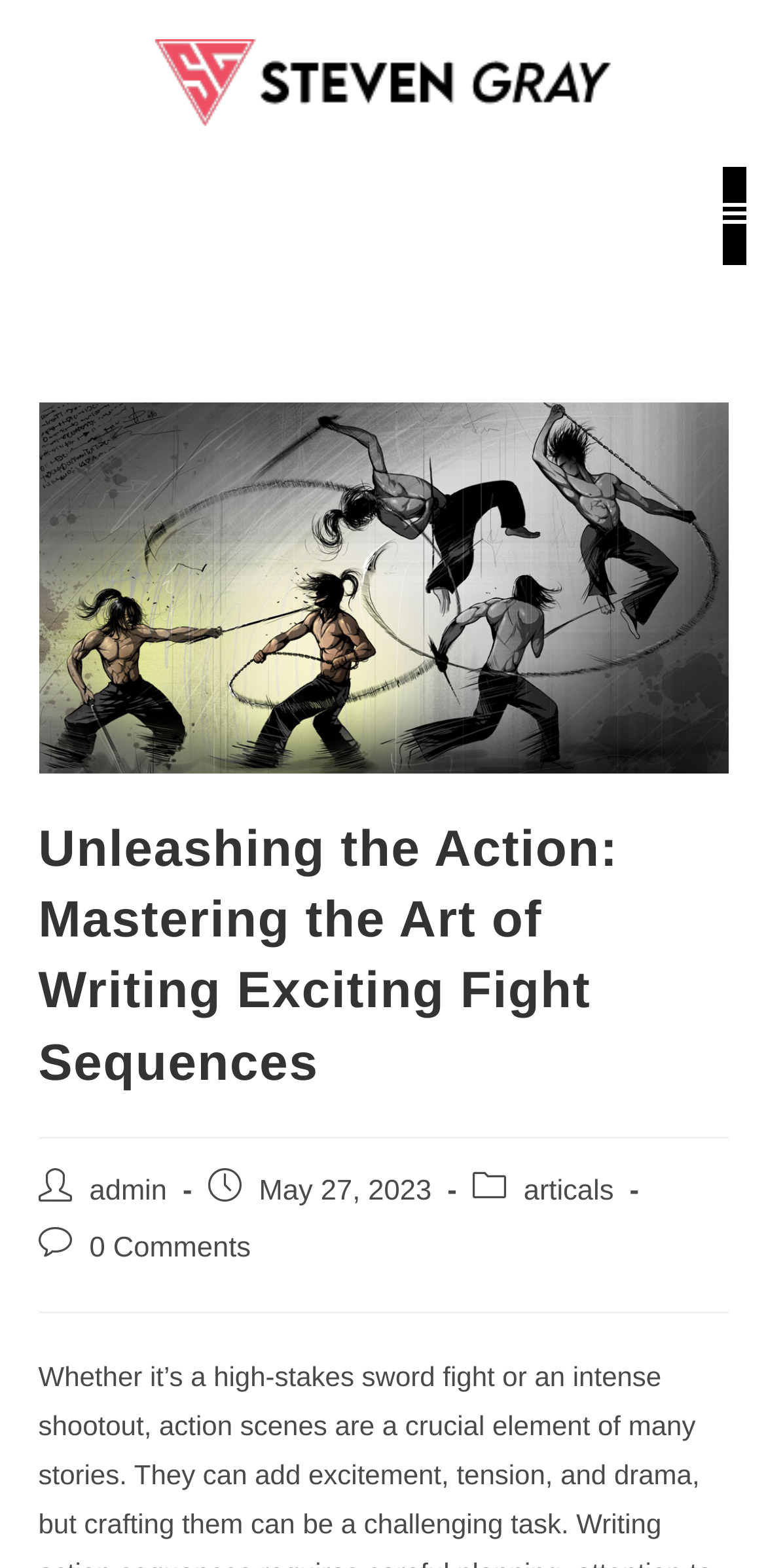Please find the bounding box coordinates (top-left x, top-left y, bottom-right x, bottom-right y) in the screenshot for the UI element described as follows: admin

[0.117, 0.75, 0.218, 0.77]